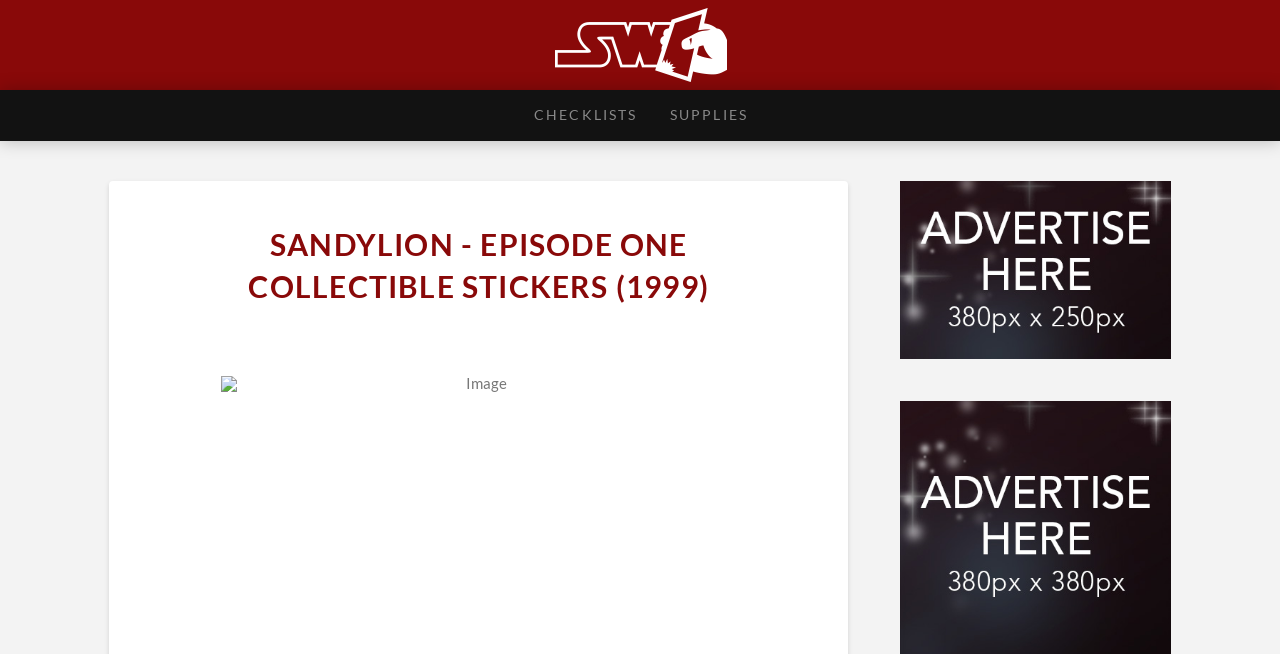Elaborate on the information and visuals displayed on the webpage.

The webpage is about Sandylion - Episode One Collectible Stickers from 1999. At the top-left corner, there is an image link. Below it, there are two links, "CHECKLISTS" and "SUPPLIES", placed side by side. The "SUPPLIES" link is to the right of the "CHECKLISTS" link. 

Above these links, there is a heading that summarizes the content of the webpage, which is "SANDYLION - EPISODE ONE COLLECTIBLE STICKERS (1999)". 

On the right side of the webpage, there are two identical links, "Click to Advertise Here", one above the other. Each of these links has an associated image. The images are larger than the links and extend below them.